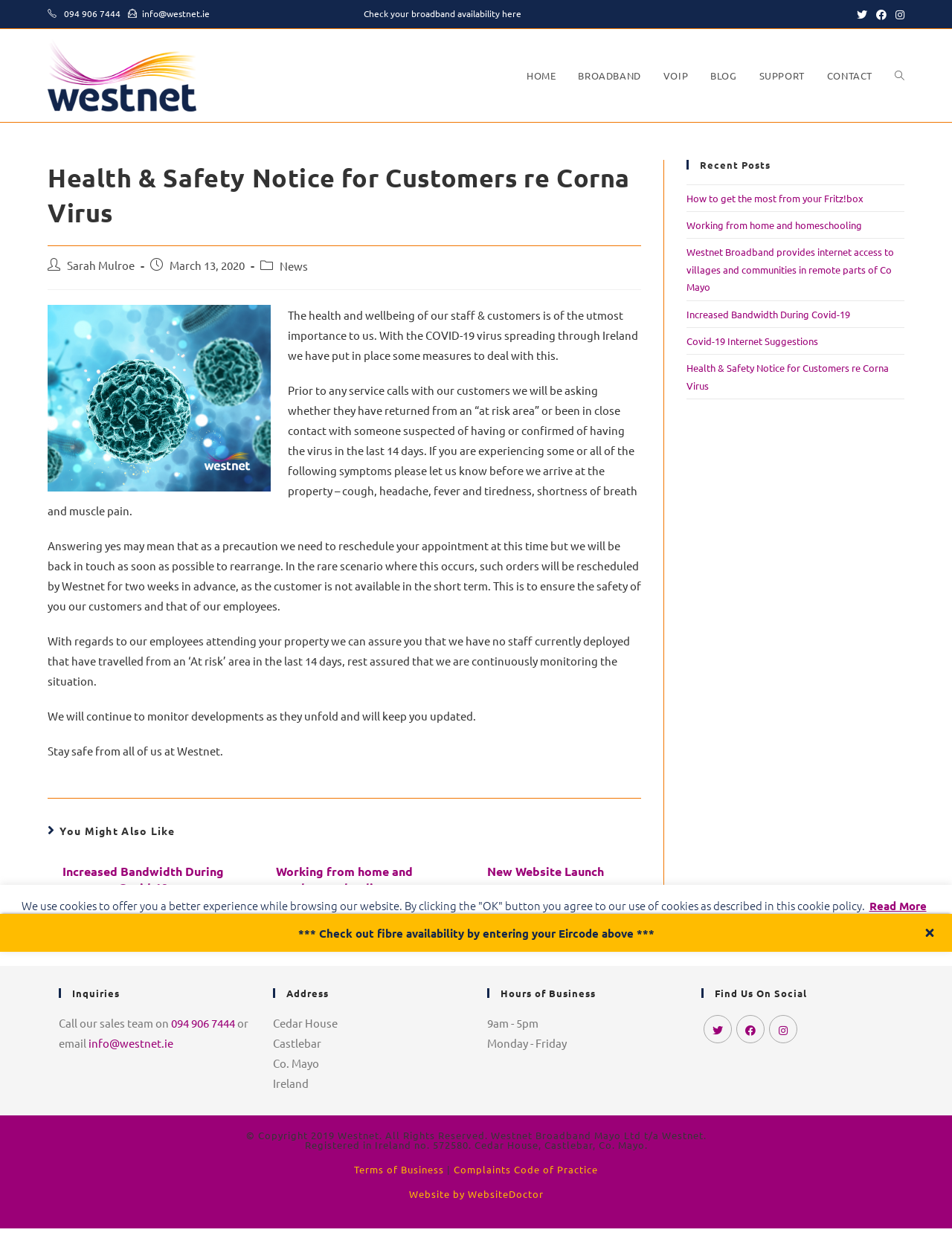Generate a comprehensive description of the webpage content.

This webpage is about Westnet Broadband, a provider of fiber, DSL, and wireless broadband in Mayo, Ireland. At the top of the page, there are two phone numbers and an email address for contacting the company. Below that, there is a list of social media links to Twitter, Facebook, and Instagram.

The main content of the page is an article titled "Health & Safety Notice for Customers re Corna Virus" dated March 13, 2020. The article discusses the measures the company is taking to deal with the COVID-19 pandemic, including asking customers about their travel history and symptoms before service calls. It also assures customers that the company's employees have not traveled from "at-risk" areas in the last 14 days.

Below the article, there is a section titled "You Might Also Like" with links to three other articles: "Increased Bandwidth During Covid-19", "Working from home and homeschooling", and "New Website Launch".

On the right side of the page, there is a sidebar with a heading "Recent Posts" and links to five articles, including the one mentioned above. Below that, there is a section with the company's contact information, including phone numbers, email address, and physical address.

At the bottom of the page, there is a section with the company's hours of business, a list of social media links, and a copyright notice.